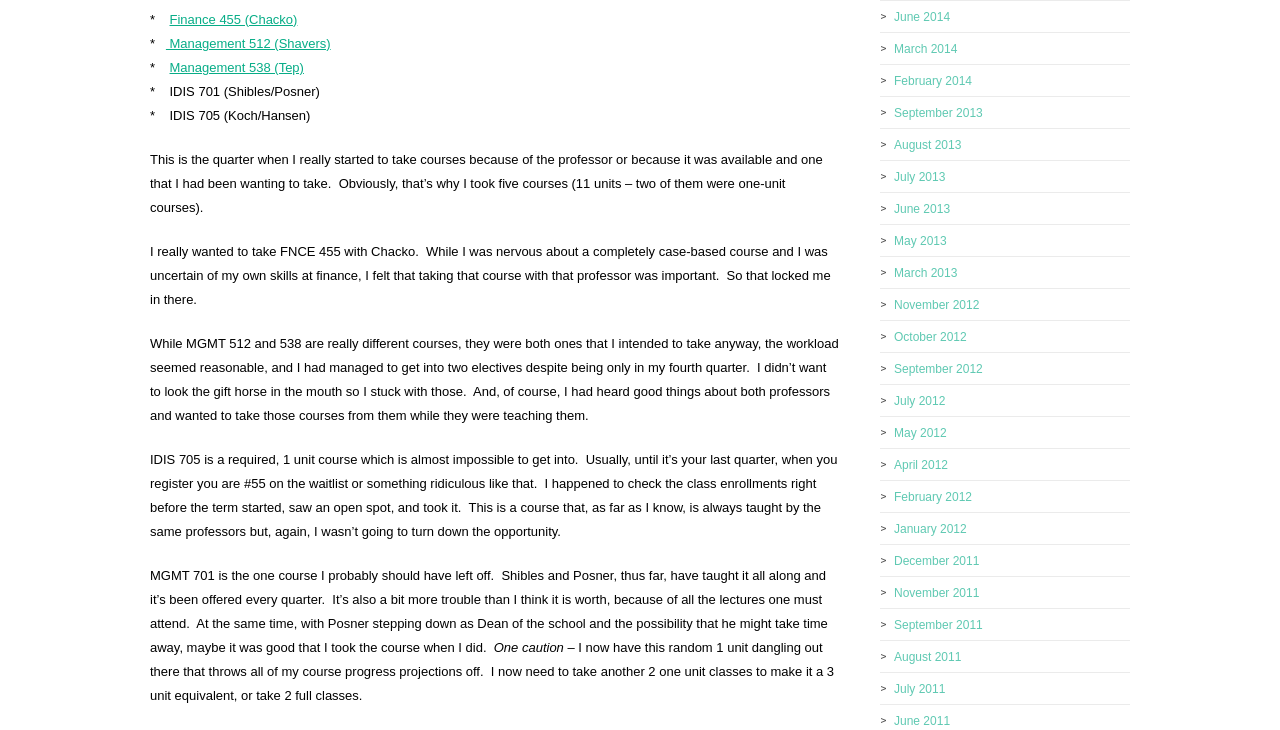How many links to months are there on the webpage?
Using the information from the image, answer the question thoroughly.

There are 24 links to months on the webpage, ranging from June 2014 to December 2011, which are evident from the links 'June 2014', 'March 2014', ..., 'December 2011'.